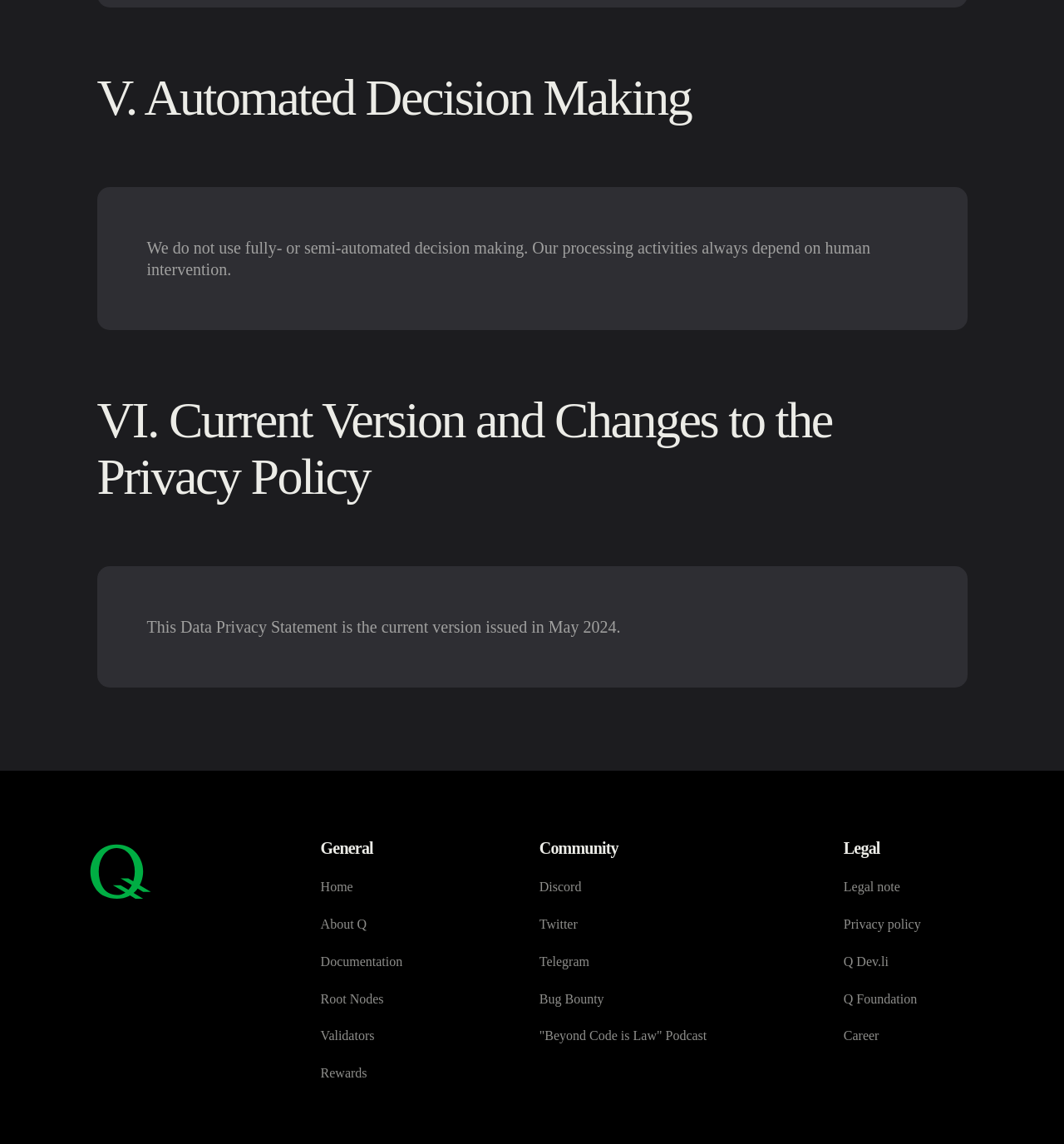Using the element description: "Website Maintenance Prateeksha Web Design", determine the bounding box coordinates. The coordinates should be in the format [left, top, right, bottom], with values between 0 and 1.

None